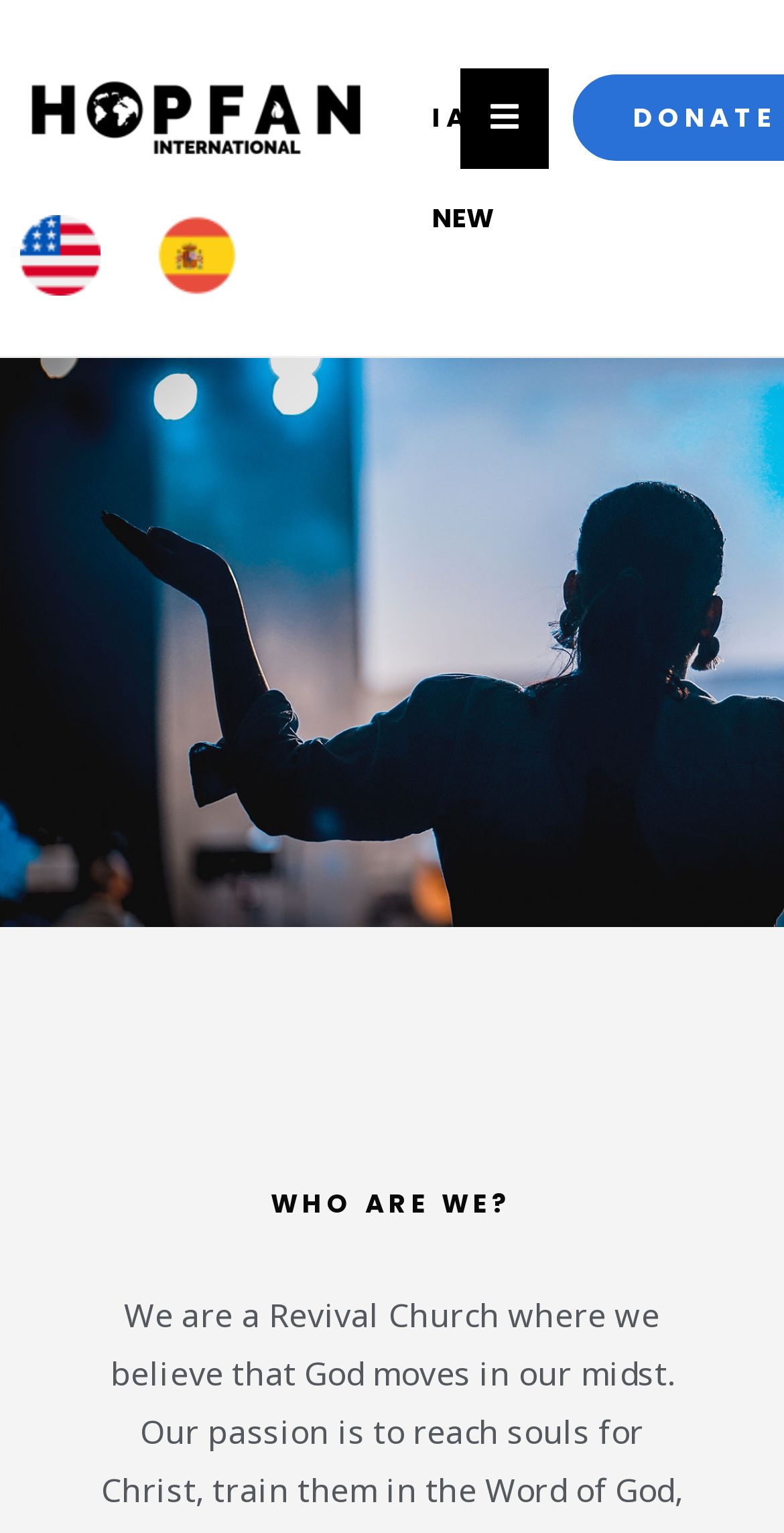Give a detailed account of the webpage.

The webpage has a title "I am new – Hopfan" and appears to be a bilingual website with language options. At the top left, there is a link to switch the language to English, denoted by the "ENG" text and accompanied by a small flag icon. Next to it, on the right, is another link to switch the language to Spanish, marked by the "ES" text and a corresponding flag icon. 

On the top right, there is a hamburger menu button labeled "Menú conmutador Humberger". 

In the middle of the page, there is a prominent heading that reads "I AM NEW" in bold font. 

Towards the bottom of the page, there is a section with a subtitle "WHO ARE WE?" which seems to be a introduction or about page.